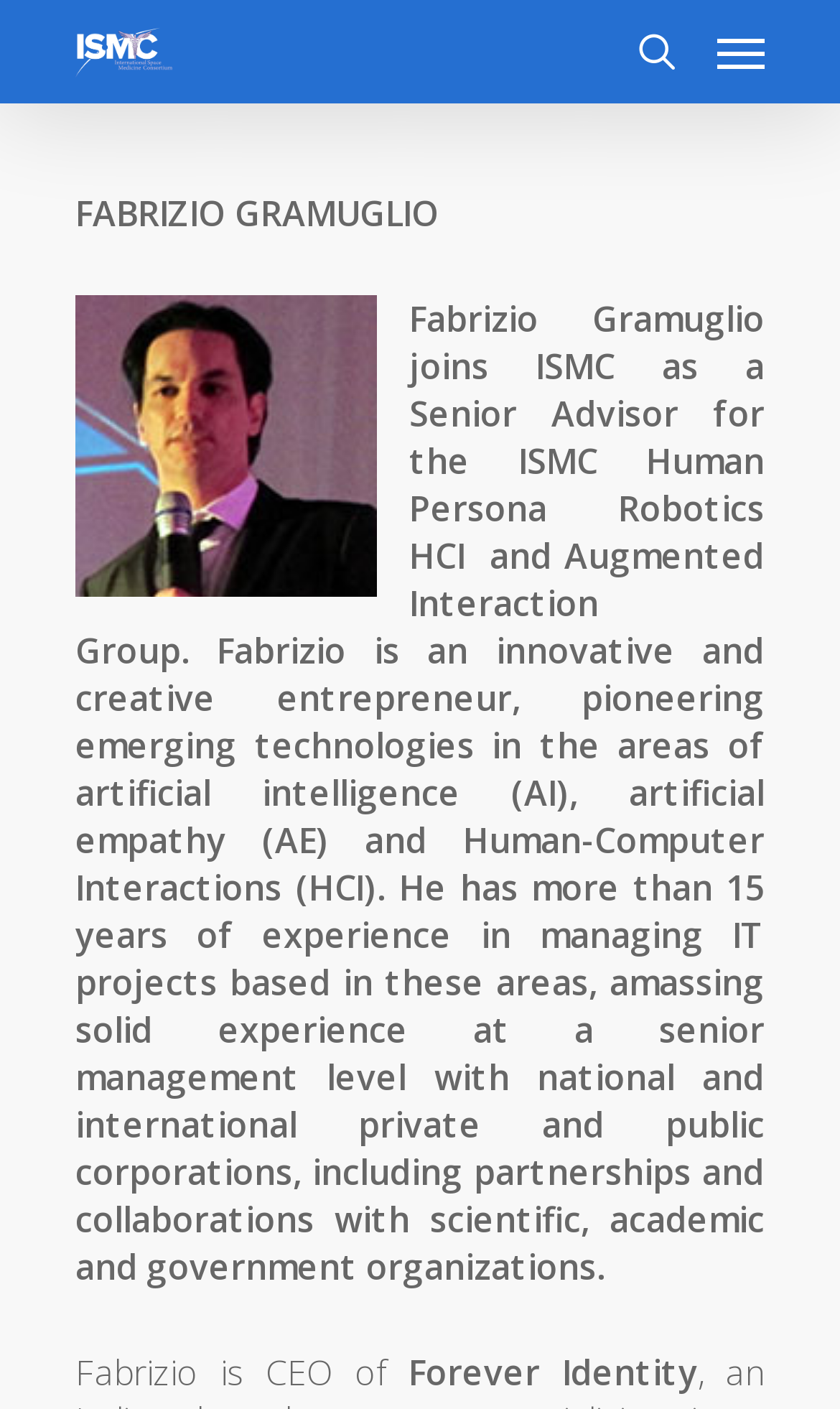What is the name of the organization Fabrizio Gramuglio joins?
Please ensure your answer to the question is detailed and covers all necessary aspects.

According to the webpage, Fabrizio Gramuglio joins ISMC as a Senior Advisor for the ISMC Human Persona Robotics HCI and Augmented Interaction Group.